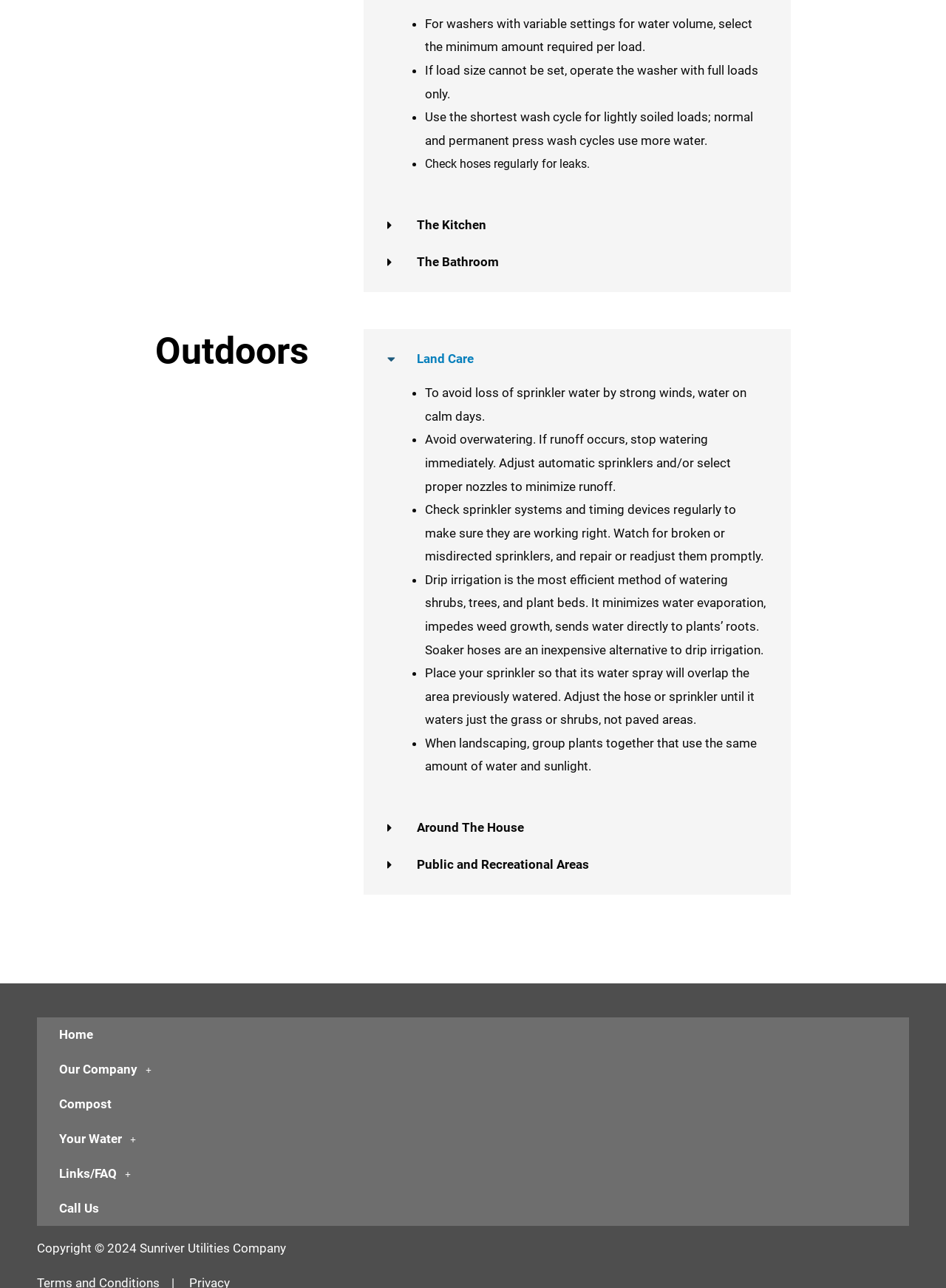Respond to the question below with a single word or phrase:
What is the last link at the bottom of the page?

Call Us